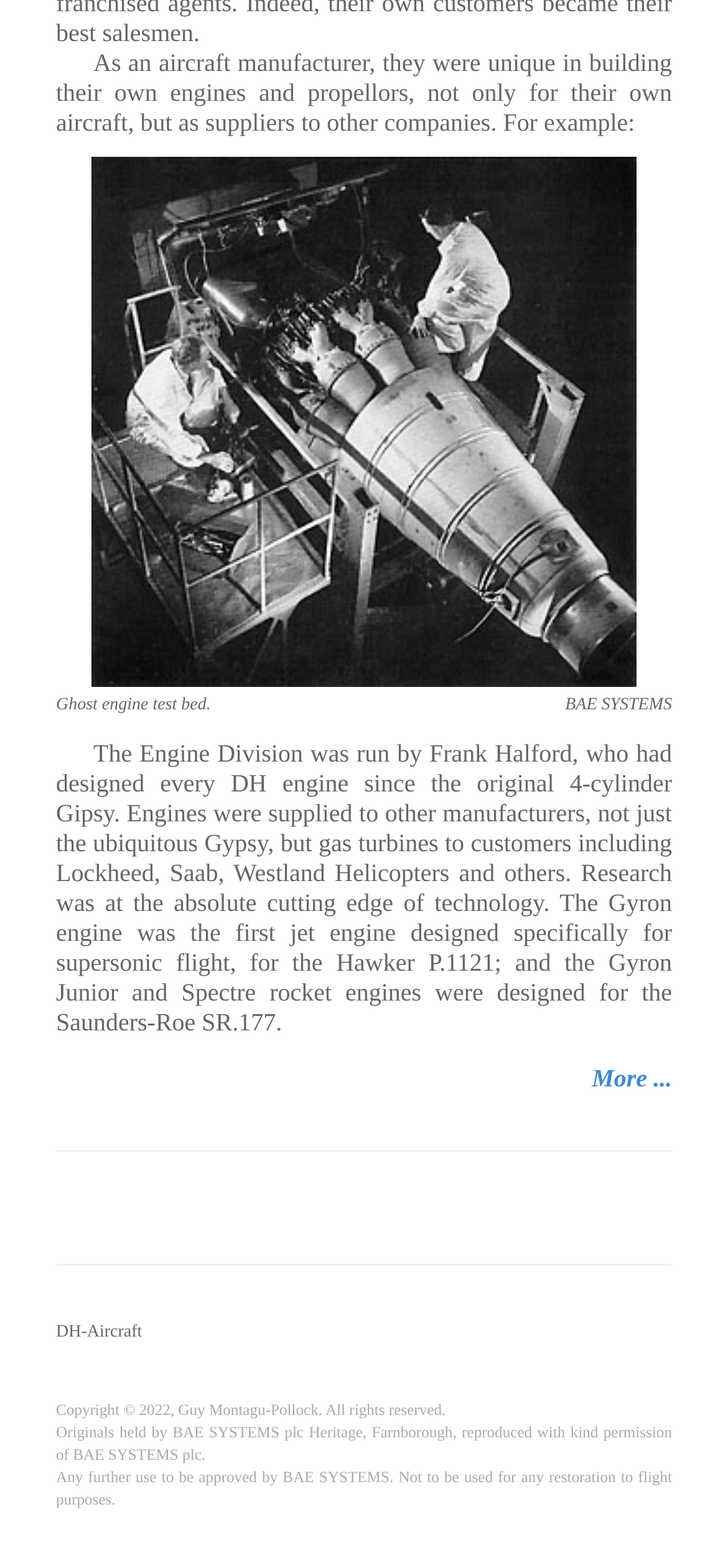Identify the bounding box coordinates for the UI element described as: "More ...".

[0.813, 0.679, 0.923, 0.696]